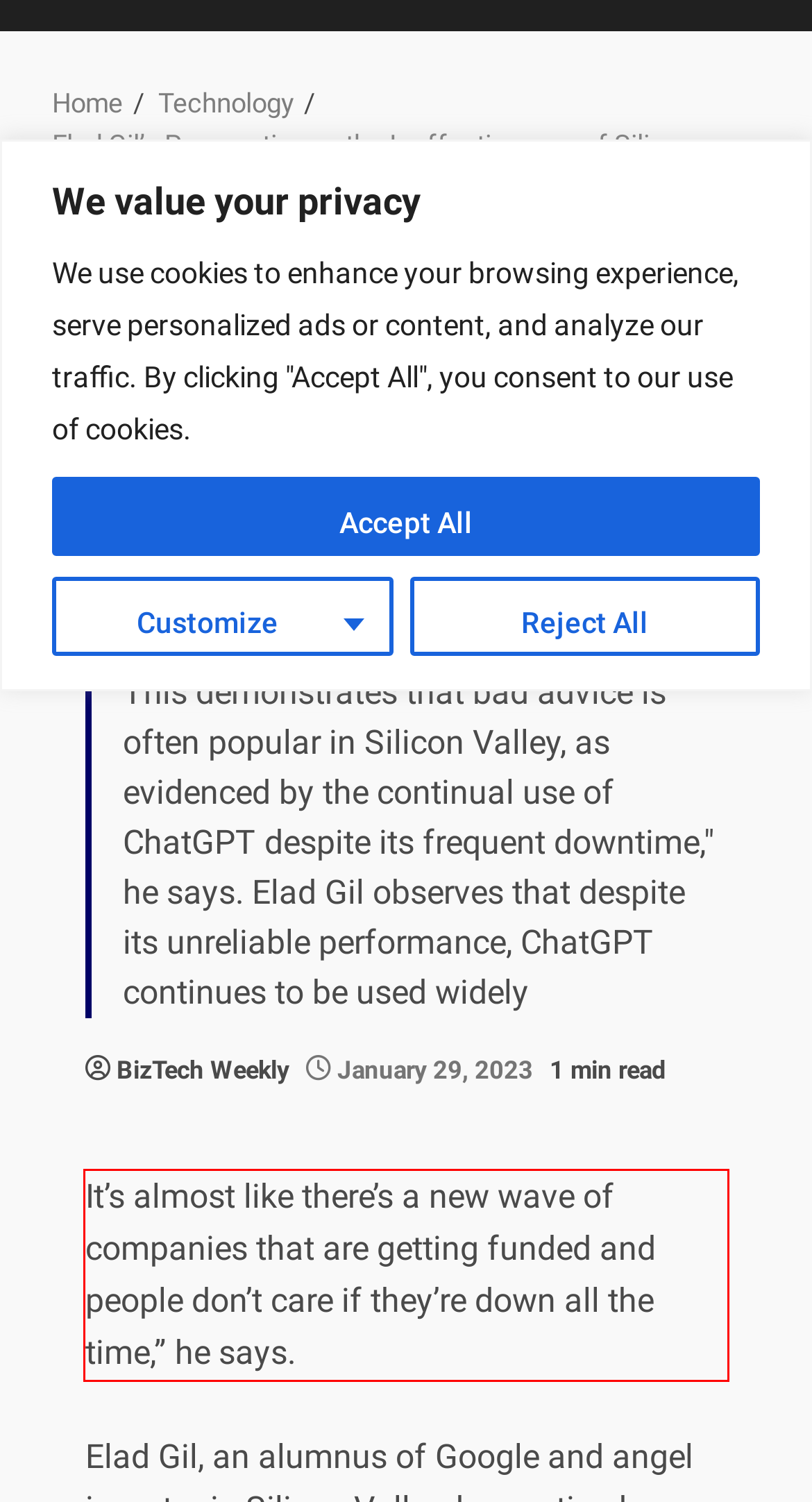You have a screenshot of a webpage with a red bounding box. Use OCR to generate the text contained within this red rectangle.

It’s almost like there’s a new wave of companies that are getting funded and people don’t care if they’re down all the time,” he says.